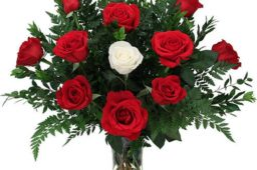What is the purpose of the greenery in the arrangement? Analyze the screenshot and reply with just one word or a short phrase.

Adding depth and contrast